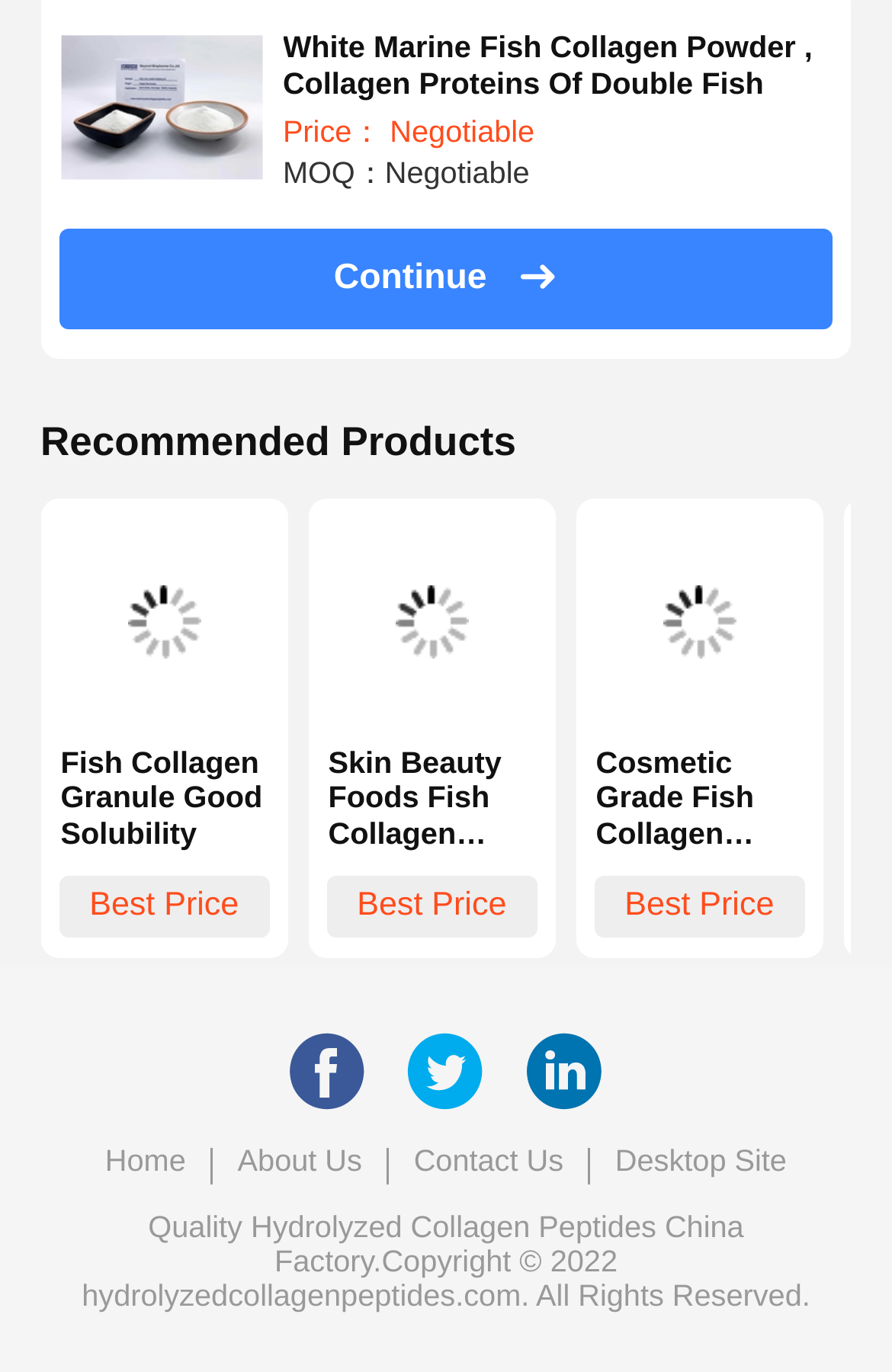What are the recommended products?
Answer the question with a detailed explanation, including all necessary information.

The recommended products are obtained from the link elements with the text 'Fish Collagen Granule Good Solubility', 'Skin Beauty Foods Fish Collagen Granule', and 'Cosmetic Grade Fish Collagen Granules' which are located below the 'Recommended Products' heading.